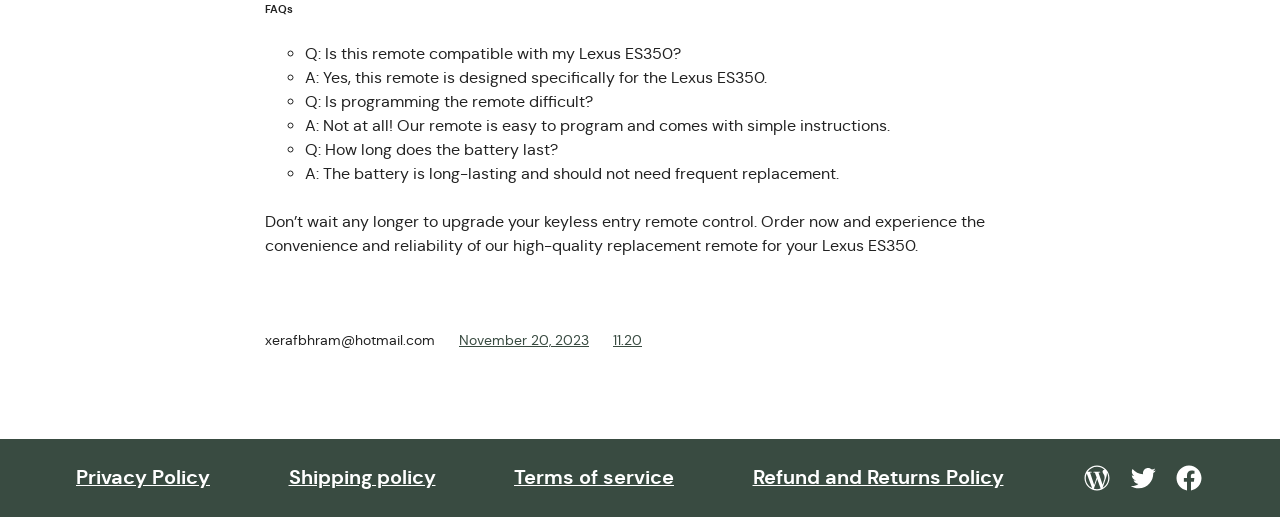What is the model of the car compatible with the remote?
Give a comprehensive and detailed explanation for the question.

The webpage mentions that the remote is designed specifically for the Lexus ES350, which can be found in the answer to the first question in the FAQ section.